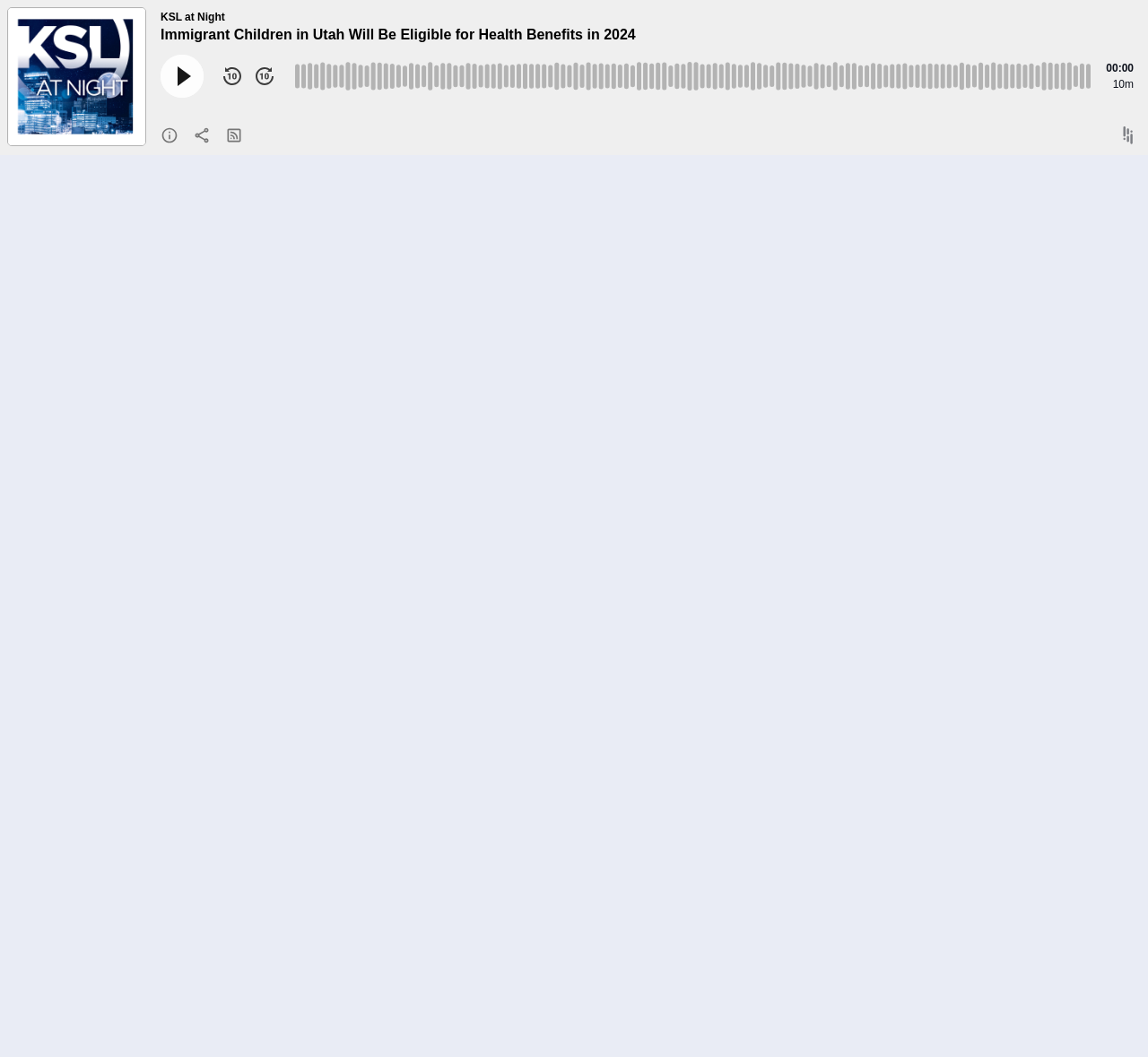Use a single word or phrase to answer the following:
What is the name of the platform powering the episode?

SoundStack